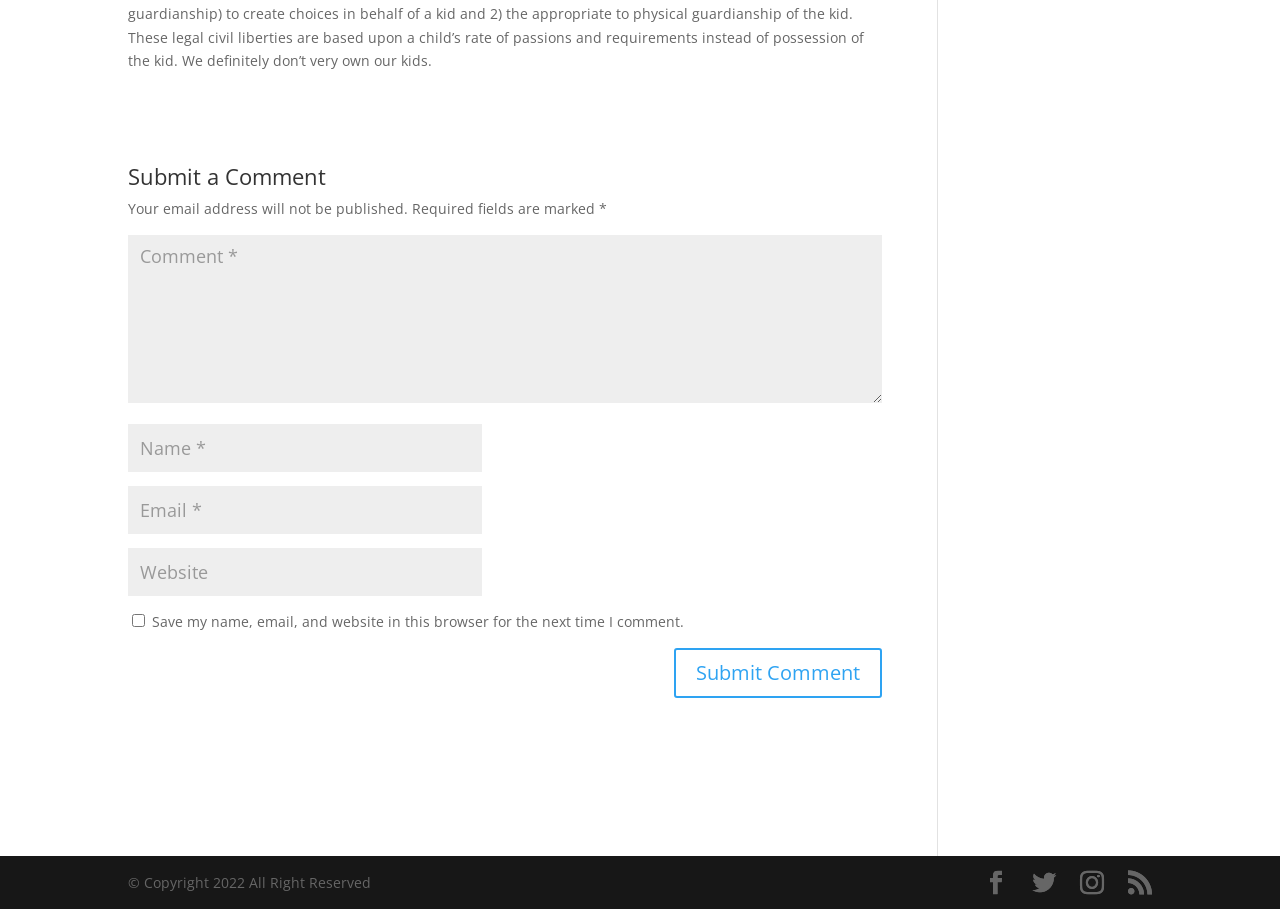Determine the bounding box coordinates of the region to click in order to accomplish the following instruction: "Input your email address". Provide the coordinates as four float numbers between 0 and 1, specifically [left, top, right, bottom].

[0.1, 0.534, 0.377, 0.587]